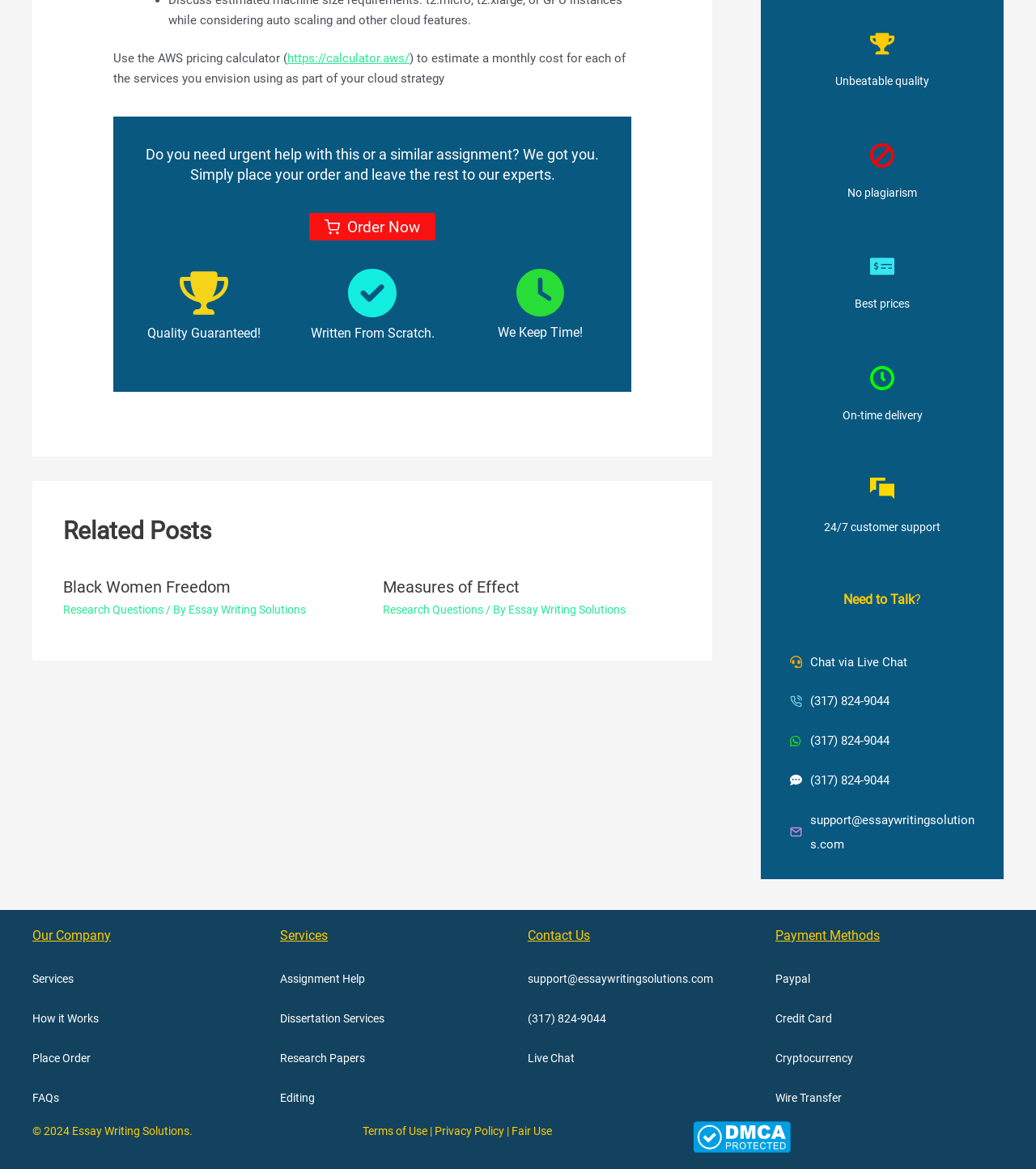Based on the element description, predict the bounding box coordinates (top-left x, top-left y, bottom-right x, bottom-right y) for the UI element in the screenshot: Dissertation Services

[0.27, 0.866, 0.371, 0.877]